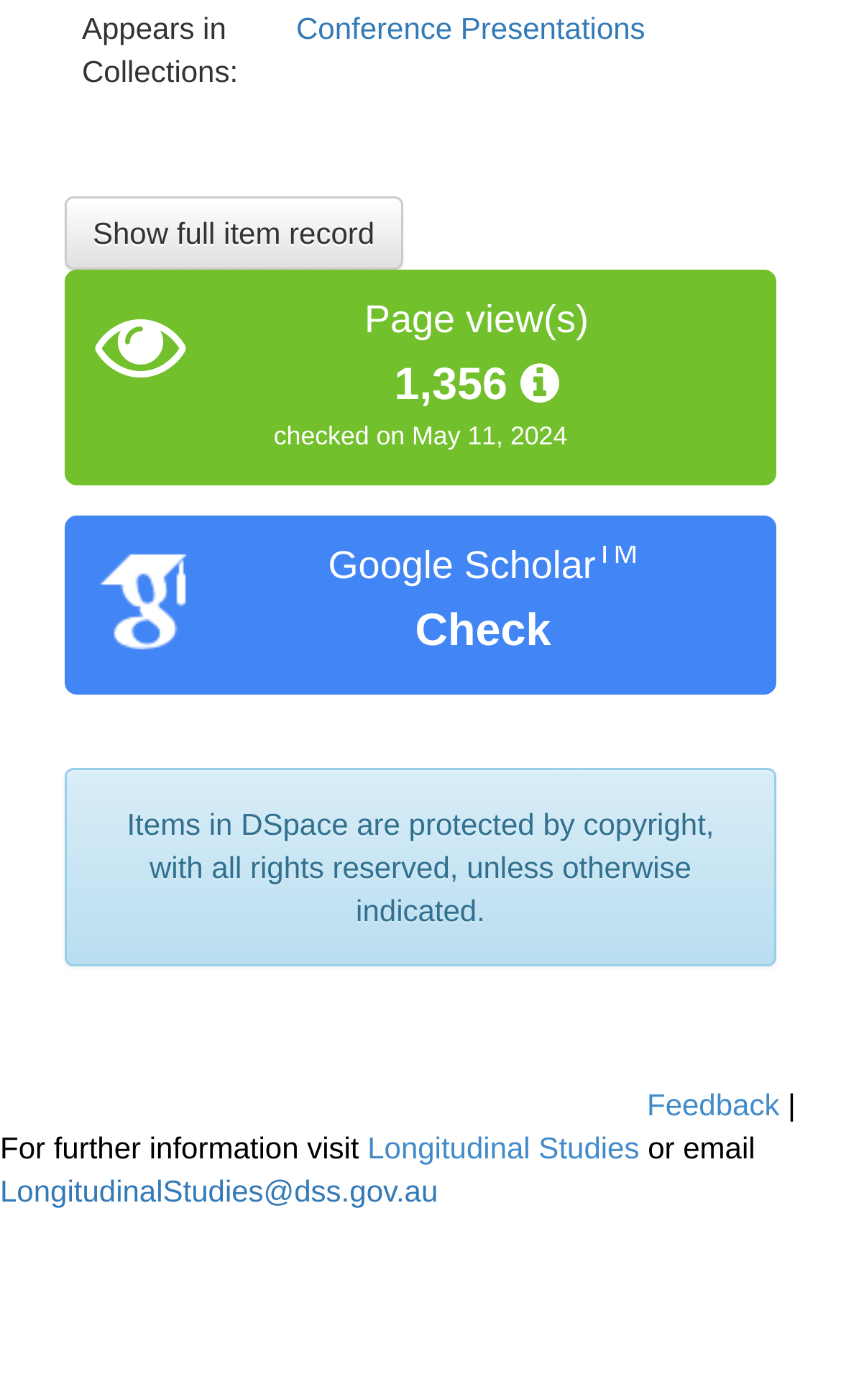Given the element description: "Show full item record", predict the bounding box coordinates of the UI element it refers to, using four float numbers between 0 and 1, i.e., [left, top, right, bottom].

[0.077, 0.14, 0.479, 0.193]